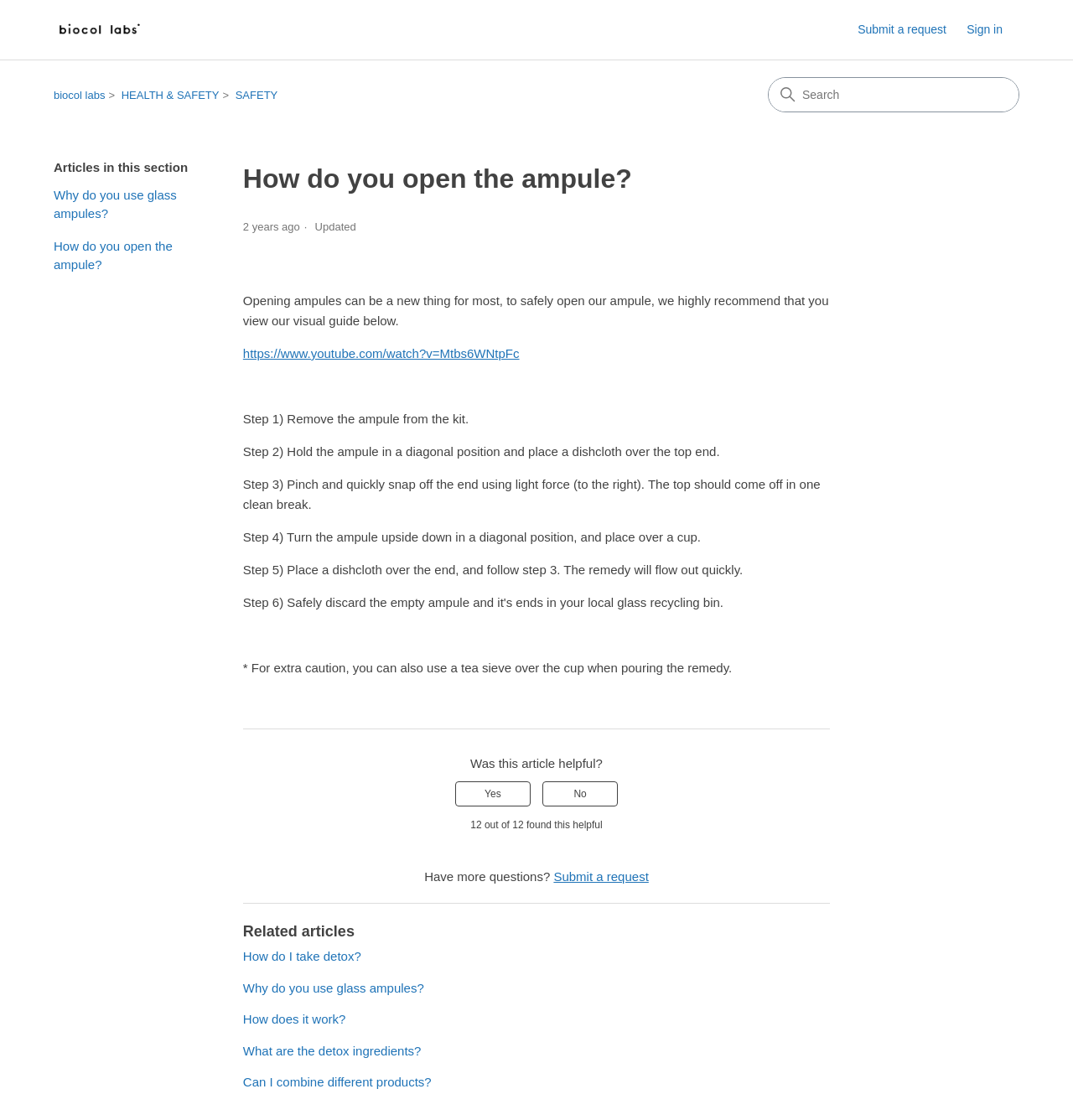Please provide a one-word or short phrase answer to the question:
How many steps are involved in opening an ampule?

5 steps